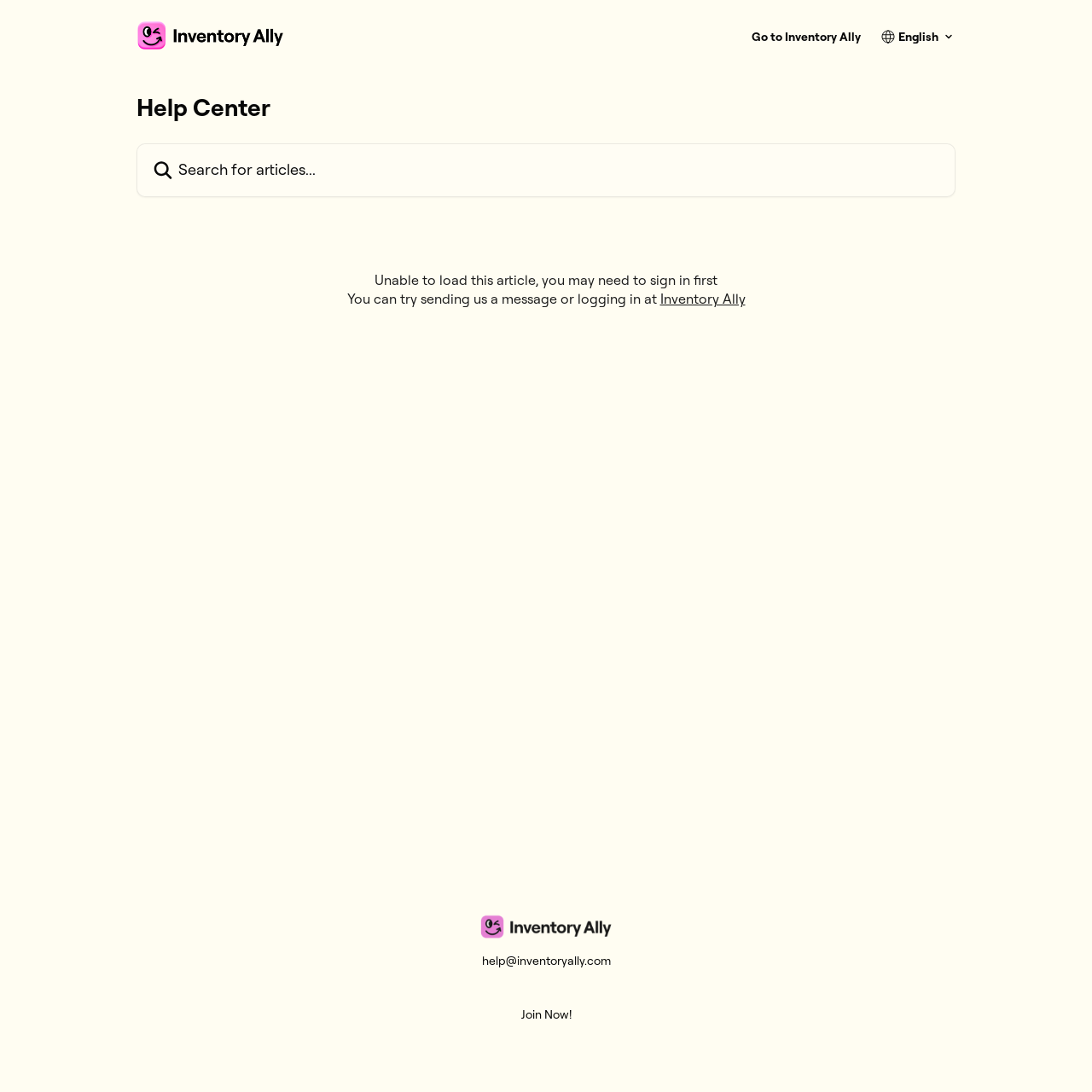Highlight the bounding box coordinates of the element you need to click to perform the following instruction: "Send a message to help@inventoryally.com."

[0.441, 0.873, 0.559, 0.887]